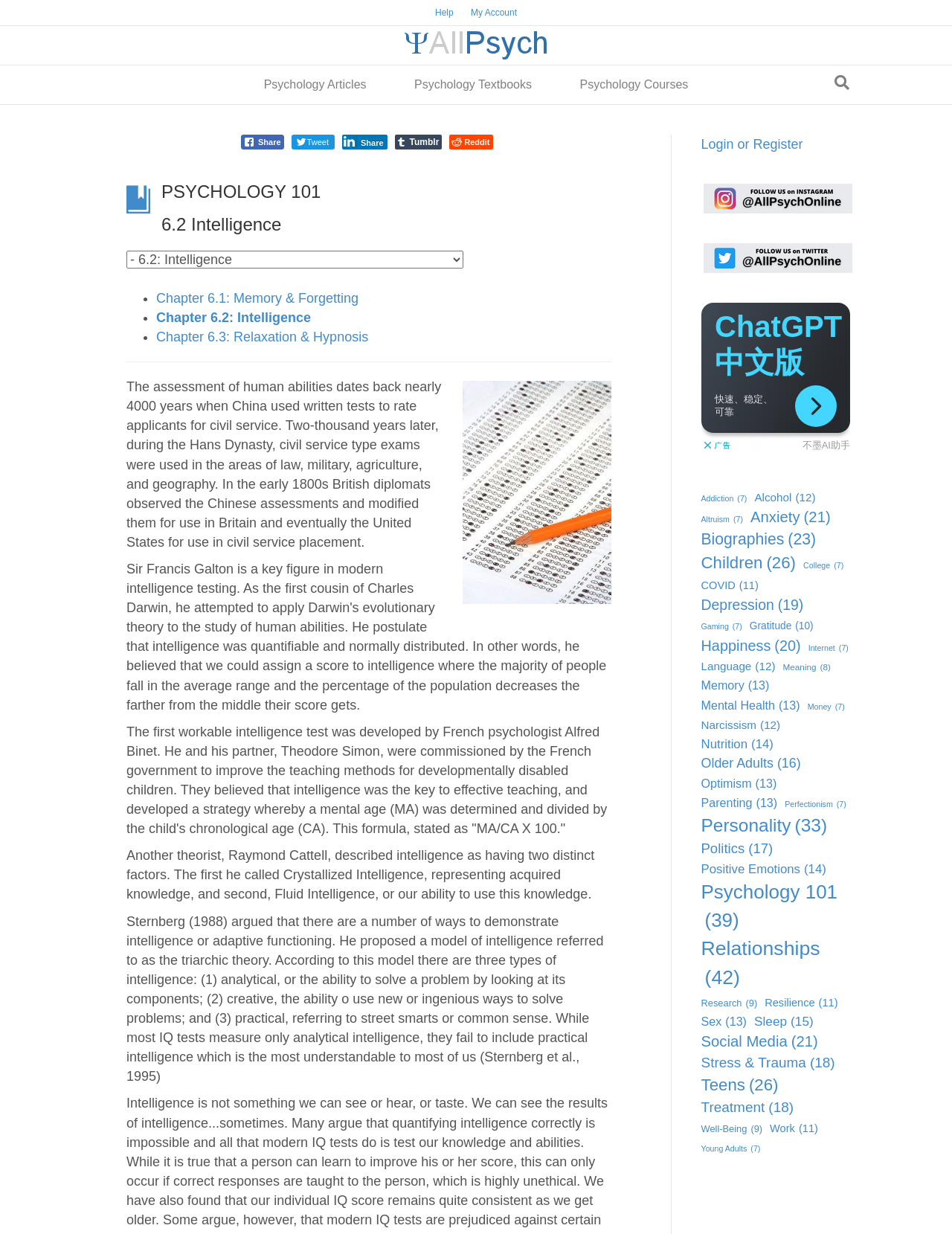Could you please study the image and provide a detailed answer to the question:
What is the name of the theory proposed by Sternberg?

The question asks for the name of the theory proposed by Sternberg. According to the webpage, 'Sternberg (1988) argued that there are a number of ways to demonstrate intelligence or adaptive functioning. He proposed a model of intelligence referred to as the triarchic theory.' Therefore, the answer is 'Triarchic theory'.